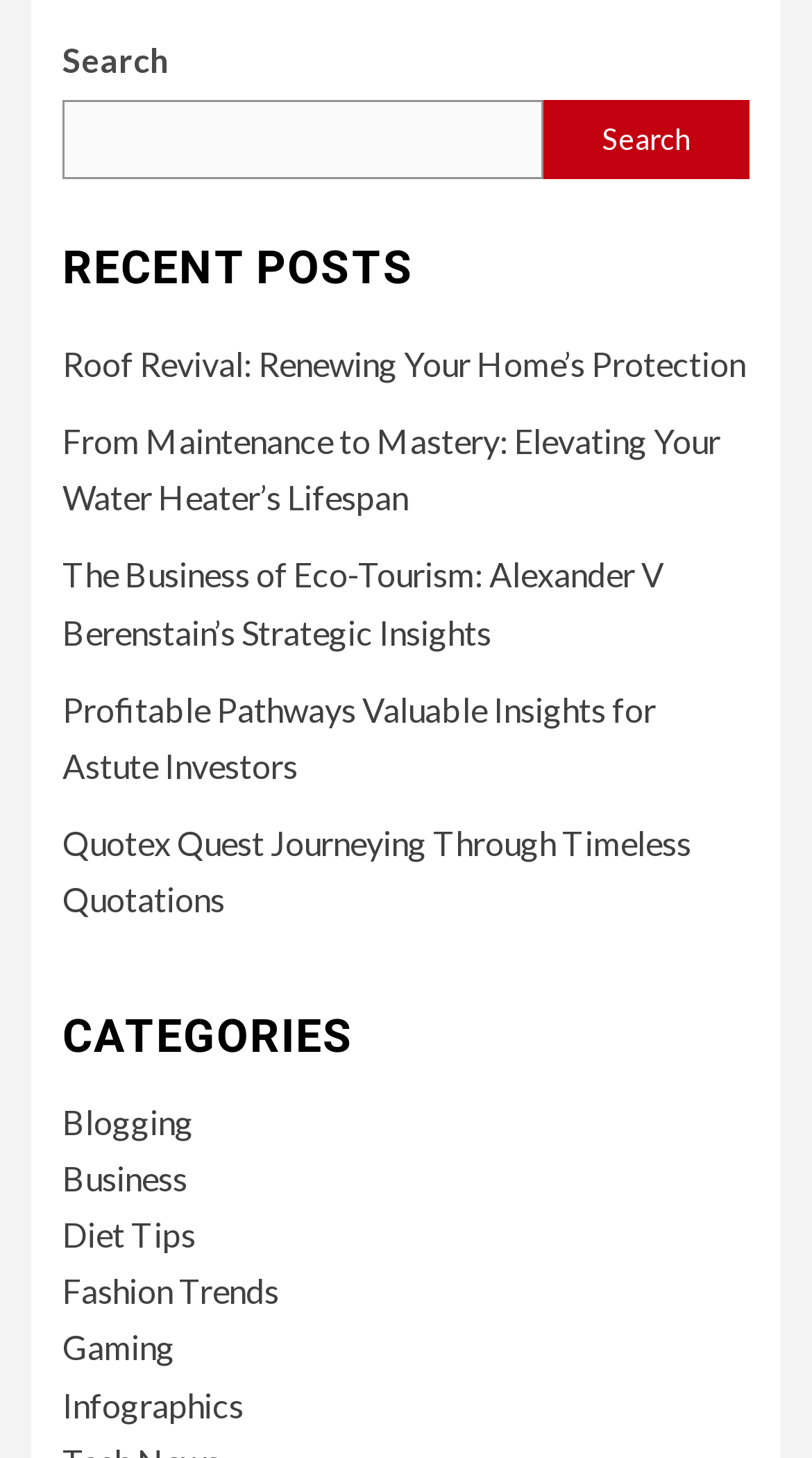Locate the bounding box coordinates of the clickable region to complete the following instruction: "search for something."

[0.077, 0.068, 0.669, 0.122]